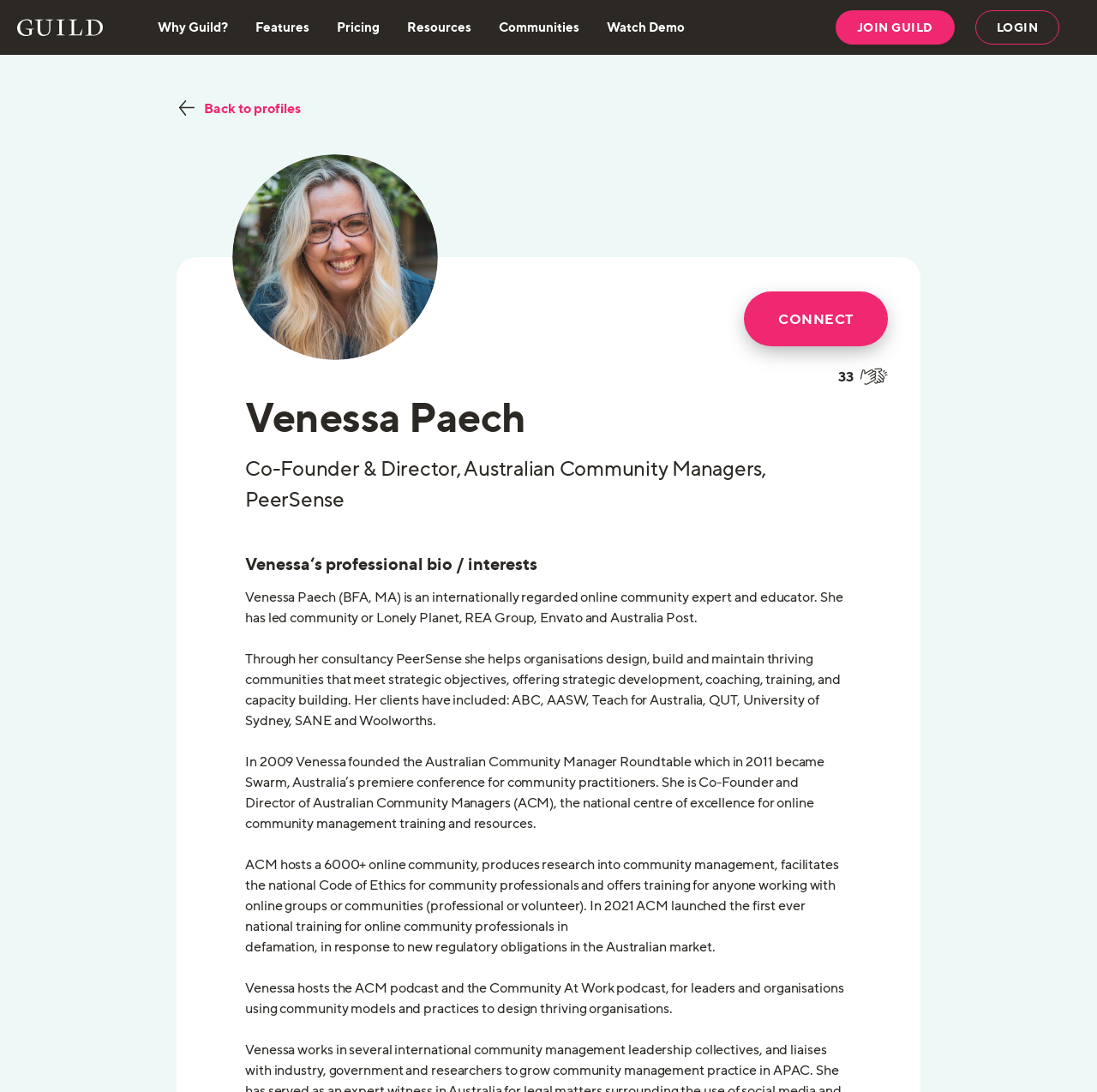Please answer the following question using a single word or phrase: 
What is the name of the company Venessa Paech is associated with?

Australian Community Managers, PeerSense